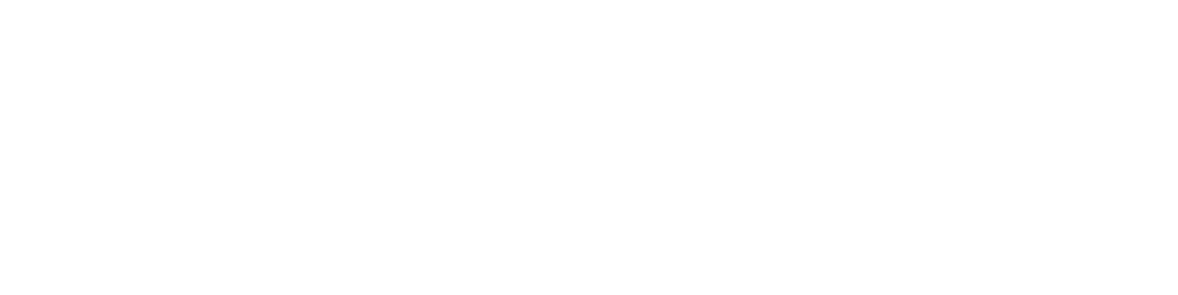What is the goal of the accompanying text on the webpage?
Based on the screenshot, answer the question with a single word or phrase.

Outline instructions for cushion care